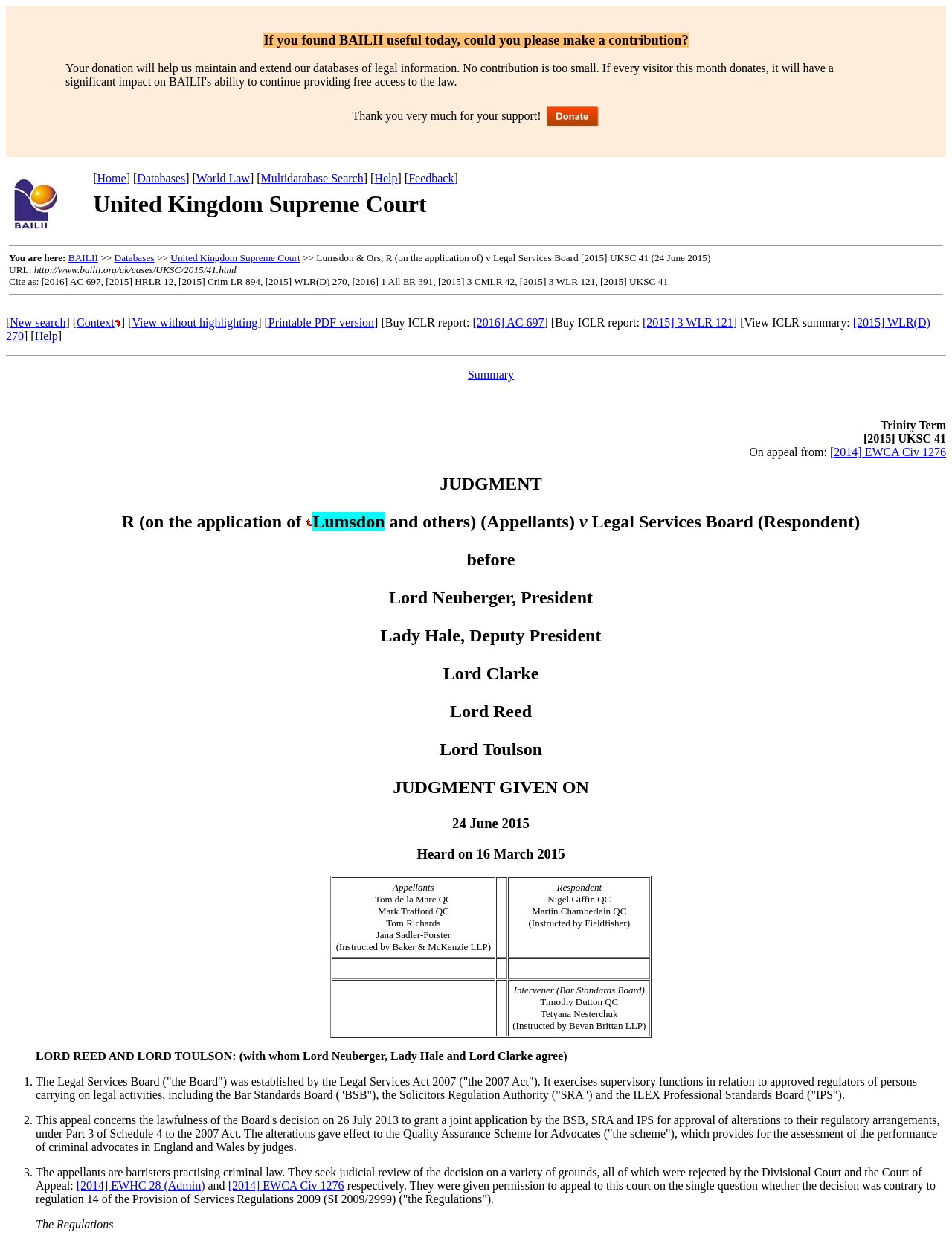Find the bounding box coordinates for the UI element that matches this description: "World Law".

[0.206, 0.138, 0.262, 0.149]